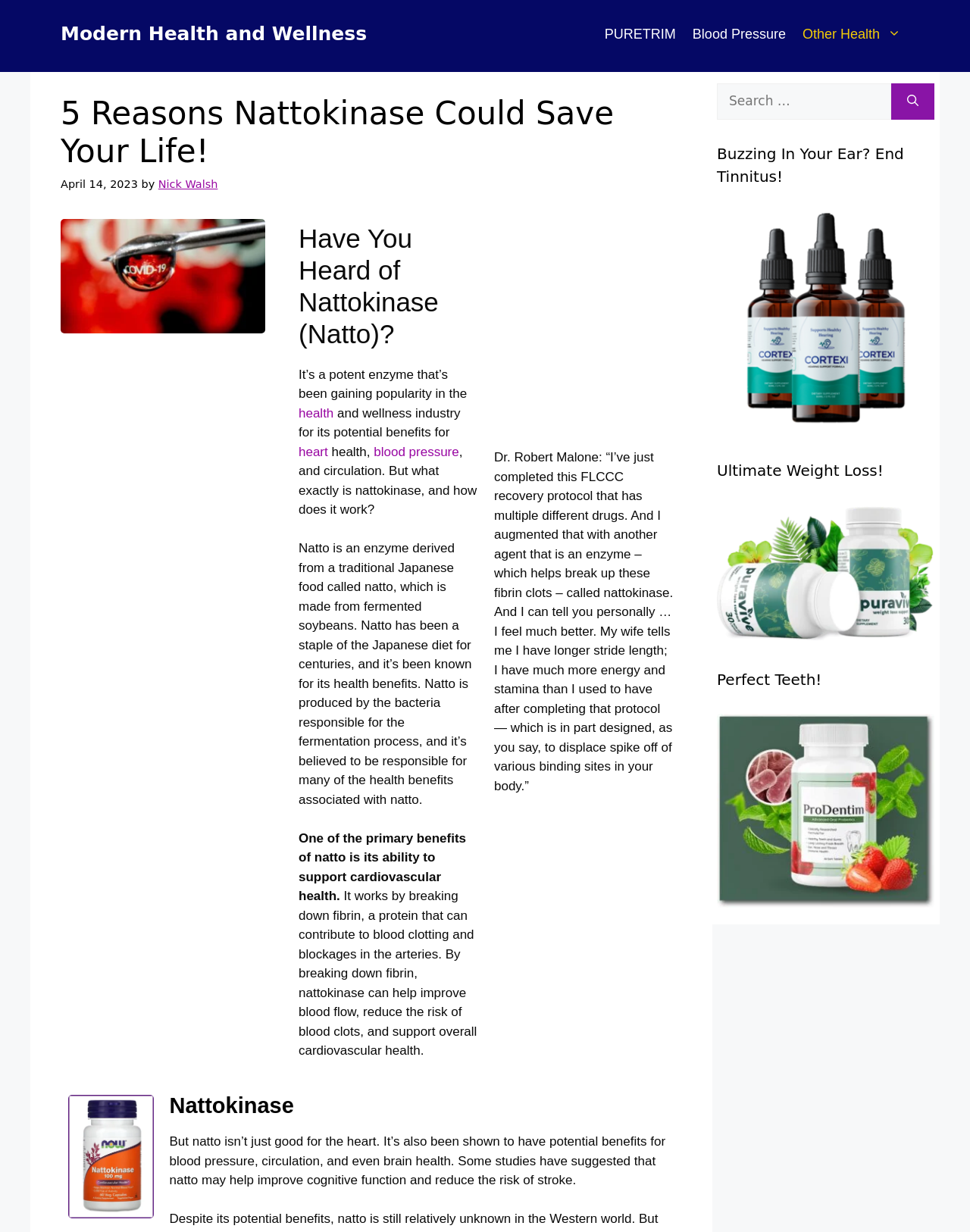Please answer the following question using a single word or phrase: 
What is the name of the Japanese food that nattokinase is derived from?

Natto